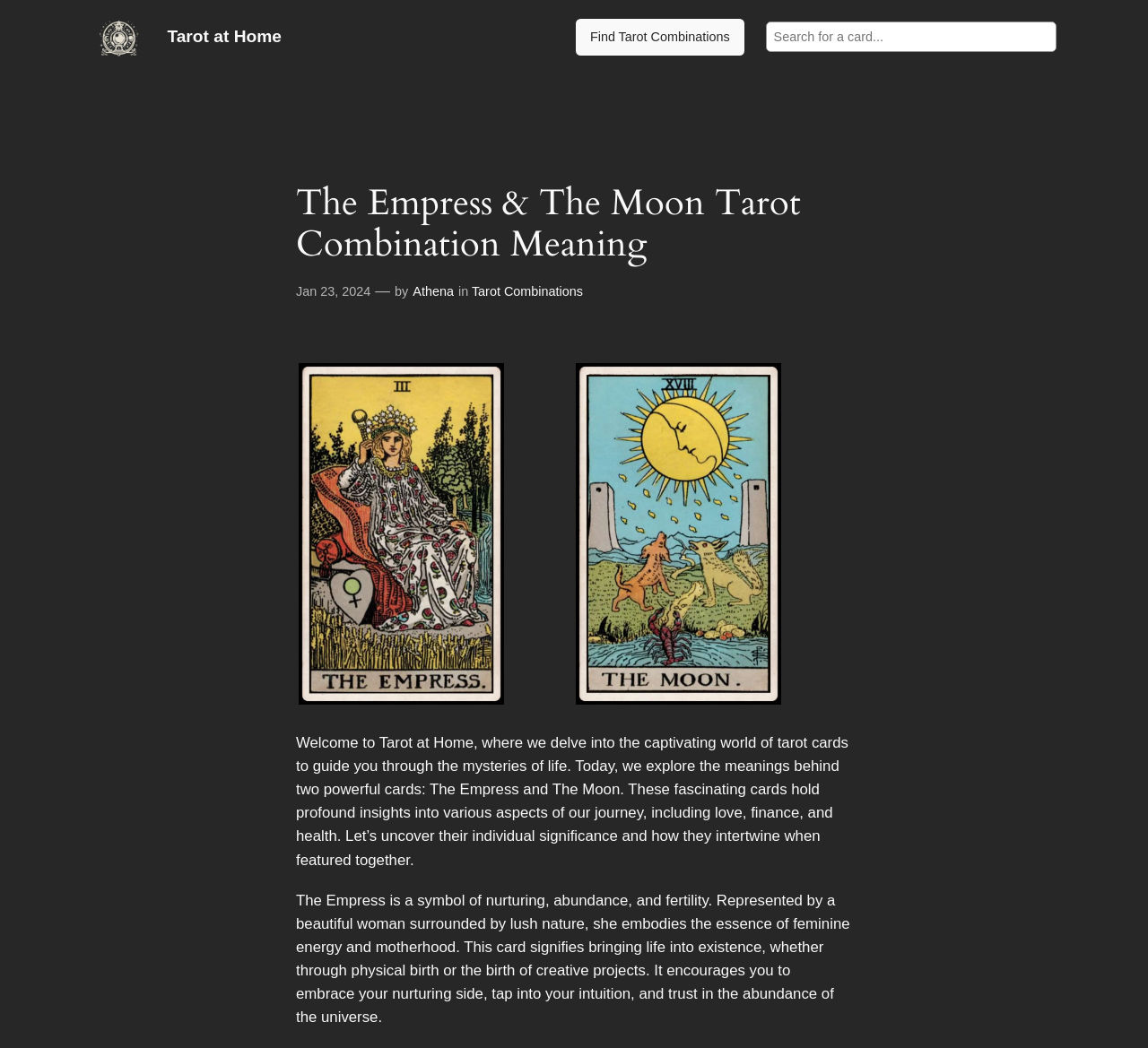What is the name of the website?
Using the image as a reference, answer the question in detail.

The name of the website can be found in the top-left corner of the webpage, where it is written as 'Tarot at Home' and also has an image with the same name.